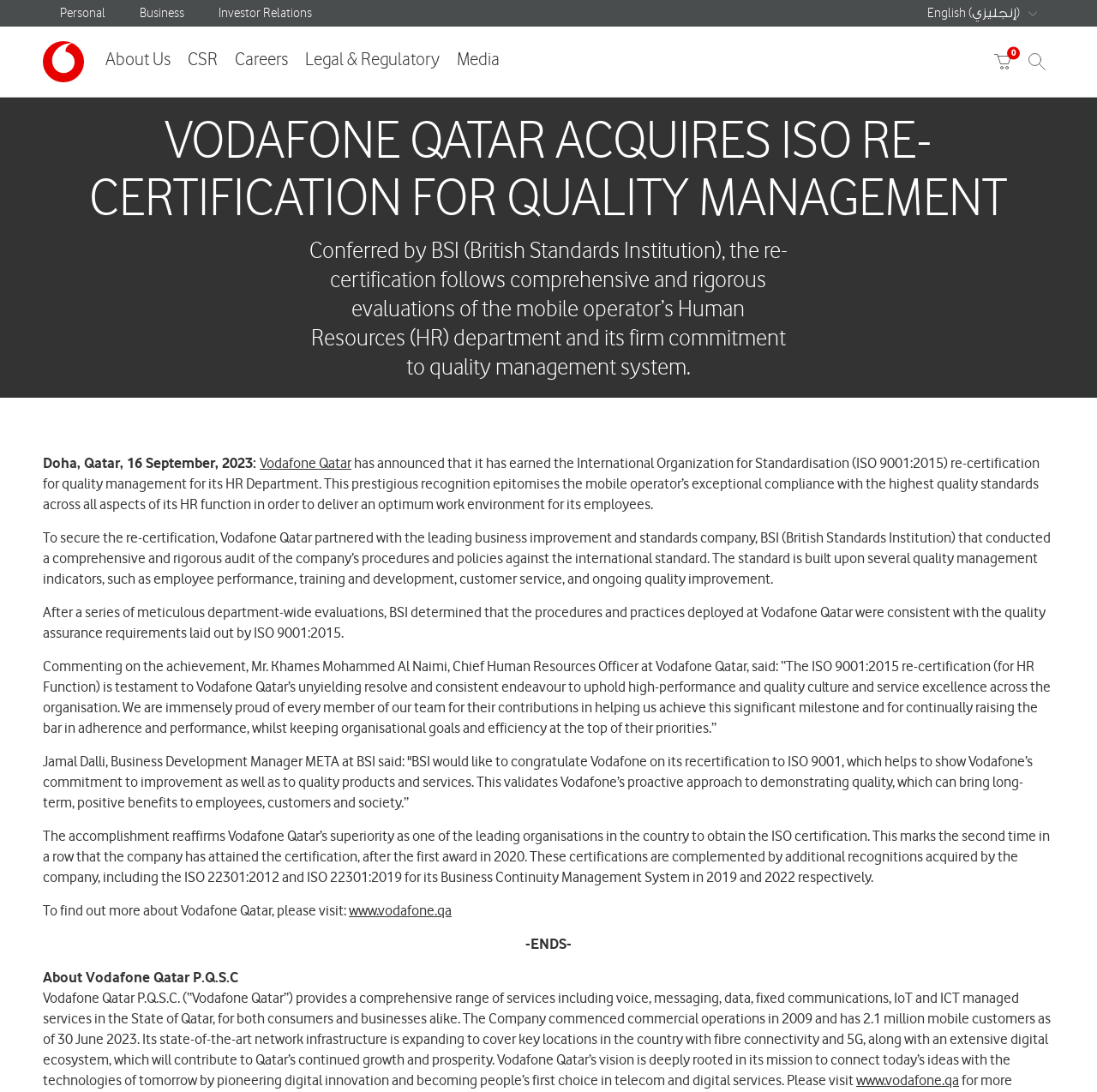Identify the bounding box coordinates of the HTML element based on this description: "Business".

[0.113, 0.0, 0.189, 0.025]